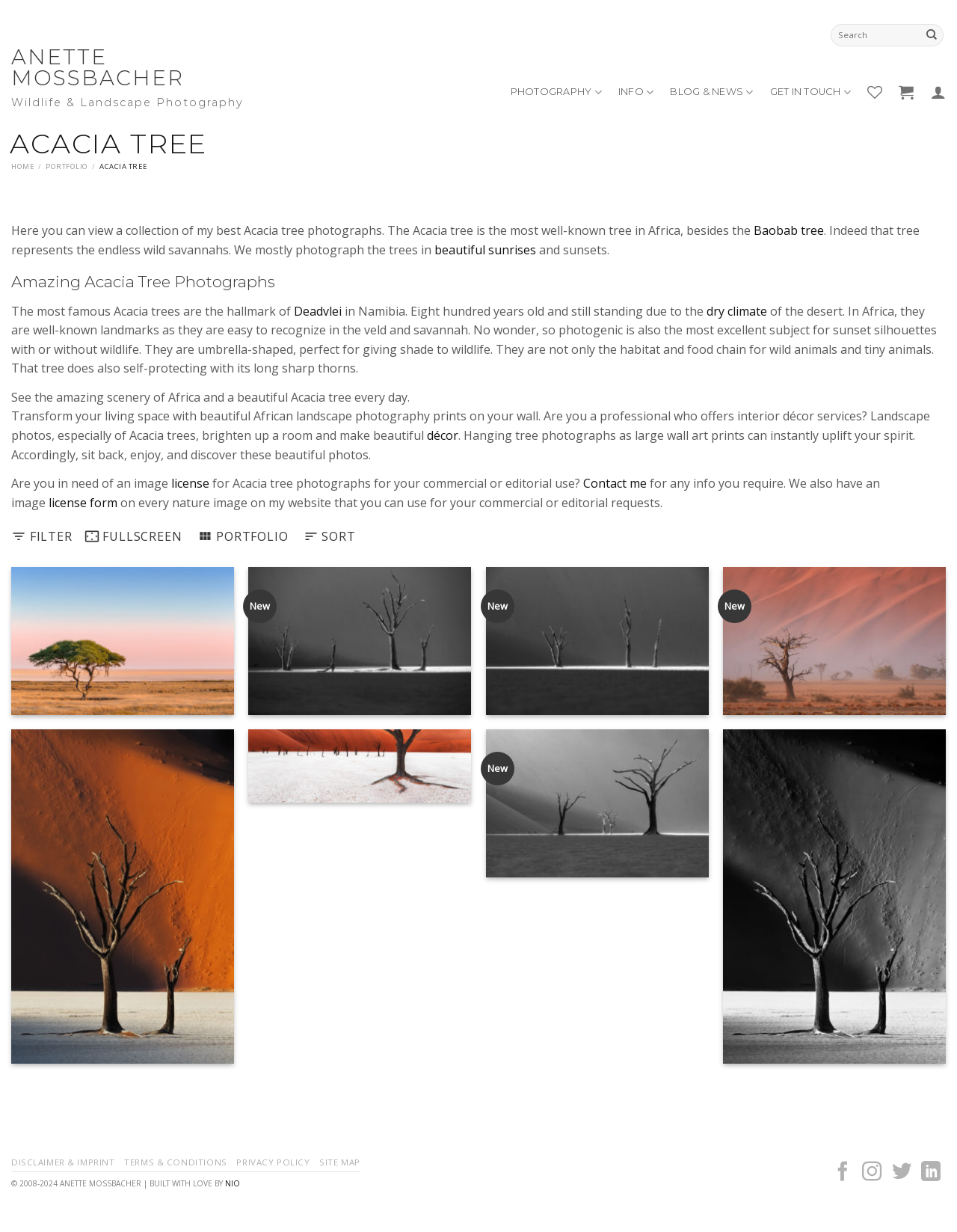Please find the bounding box coordinates in the format (top-left x, top-left y, bottom-right x, bottom-right y) for the given element description. Ensure the coordinates are floating point numbers between 0 and 1. Description: Add to your wishlist

[0.697, 0.618, 0.729, 0.645]